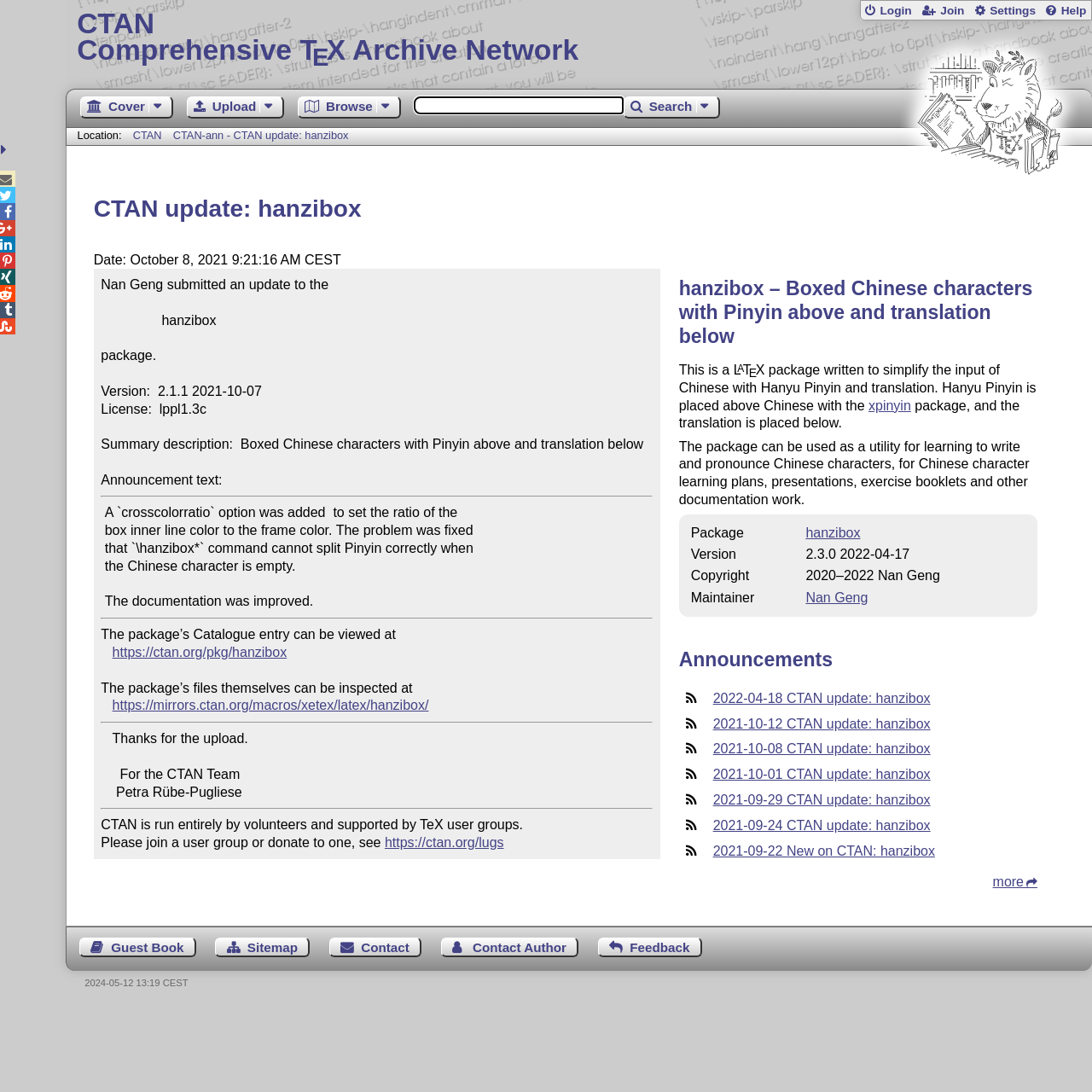What is the purpose of the hanzibox package?
Please answer the question as detailed as possible based on the image.

The purpose of the hanzibox package is mentioned in the description 'This is a package written to simplify the input of Chinese with Hanyu Pinyin and translation.'